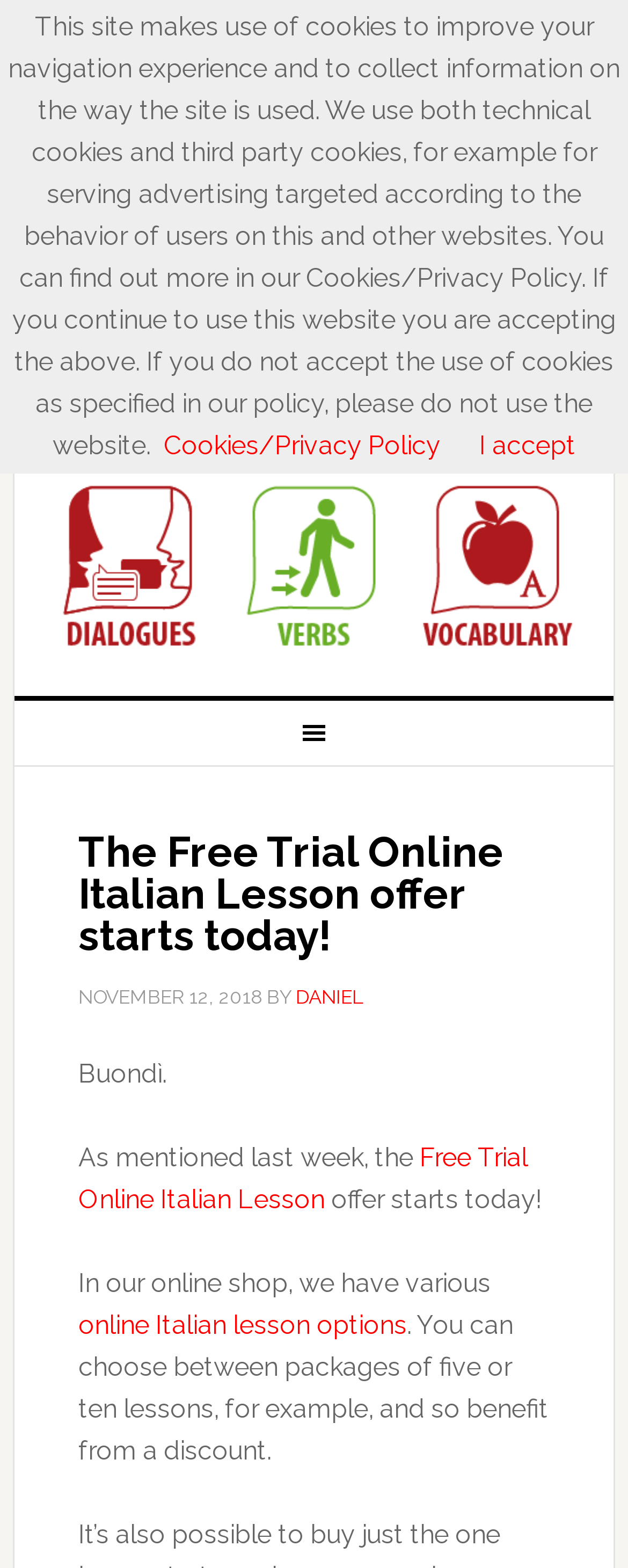Offer a detailed account of what is visible on the webpage.

The webpage is promoting a free trial online Italian lesson offer. At the top, there is a navigation menu labeled as "Secondary" with a link to "ONLINE ITALIAN CLUB". Below this menu, there are three rows of links, each with an accompanying image. The links are not labeled, but they appear to be some sort of buttons or icons.

The main content of the page is divided into sections. The first section has a heading that reads "The Free Trial Online Italian Lesson offer starts today!" with a timestamp "NOVEMBER 12, 2018" and an author "DANIEL". Below this, there is a brief introduction to the offer, stating that it starts today and that the user can try it out with no risk.

The next section explains that the online shop offers various online Italian lesson options, including packages of five or ten lessons, which can benefit from a discount. There is a link to learn more about these options.

At the bottom of the page, there is a notice about the use of cookies on the website, with a link to the Cookies/Privacy Policy and an "I accept" button.